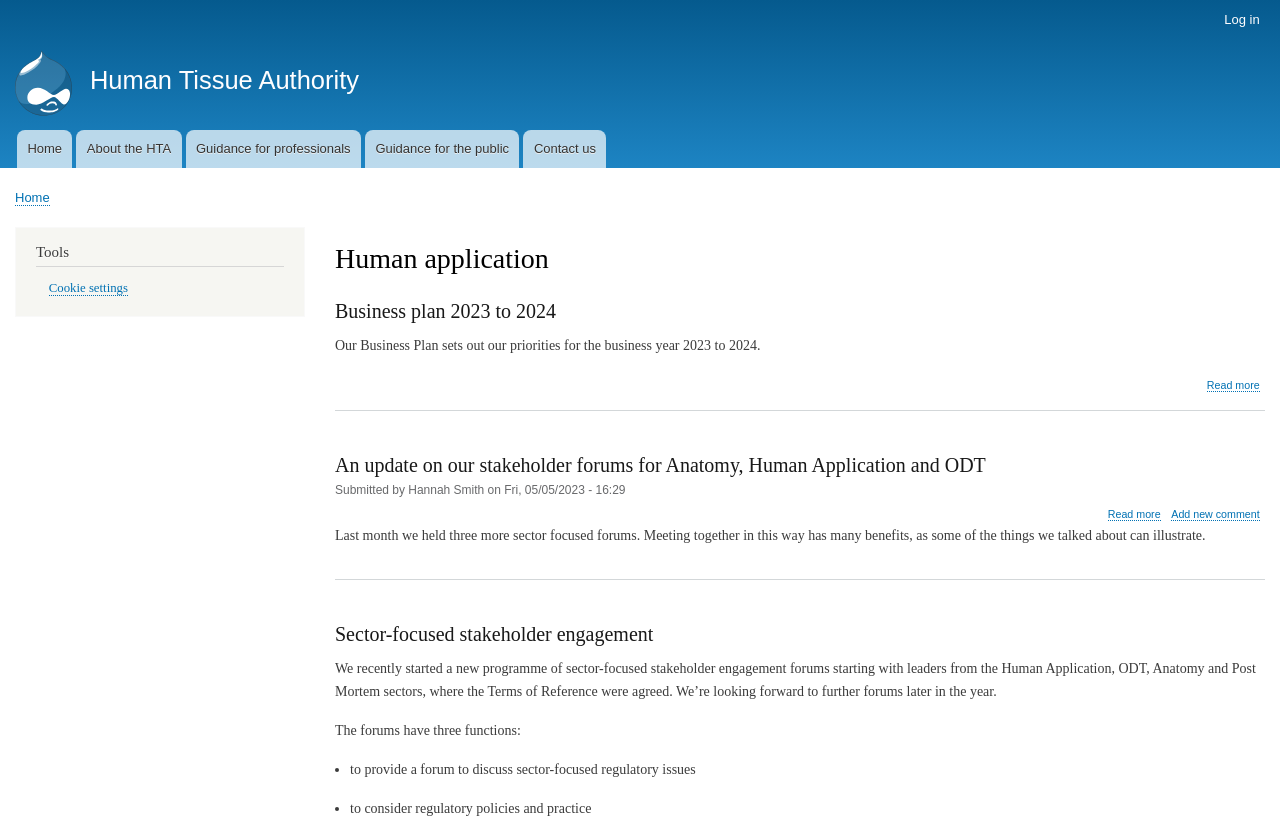Can you provide the bounding box coordinates for the element that should be clicked to implement the instruction: "Log in"?

[0.948, 0.0, 0.992, 0.048]